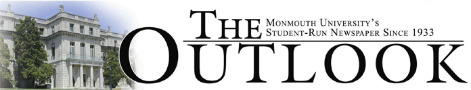Give a concise answer using one word or a phrase to the following question:
In what year was the newspaper established?

1933